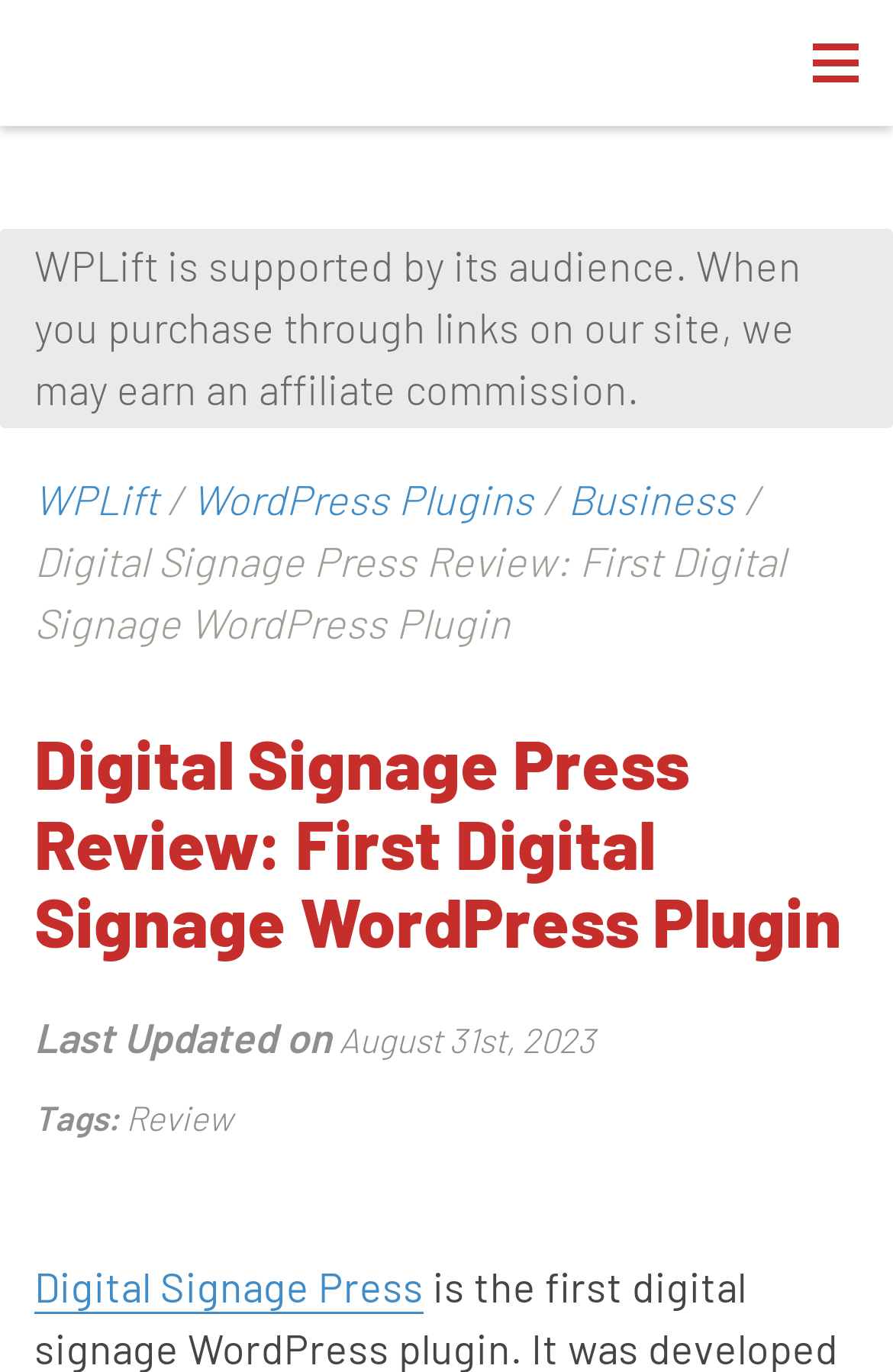Provide an in-depth description of the elements and layout of the webpage.

The webpage is about Digital Signage Press, a digital signage WordPress plugin. At the top, there is a main navigation section with a menu toggle button on the right side. Below the navigation section, there is a header area with a disclaimer about affiliate commissions and links to WPLift, WordPress Plugins, and Business.

The main content of the webpage is a review of Digital Signage Press, with a heading that spans the entire width of the page. The review title is "Digital Signage Press Review: First Digital Signage WordPress Plugin". Below the heading, there is a section with the last updated date, August 31st, 2023, and a list of tags, including "Review".

At the very bottom of the page, there is a link to Digital Signage Press. There are no images on the page. The layout is organized, with clear headings and concise text, making it easy to read and navigate.